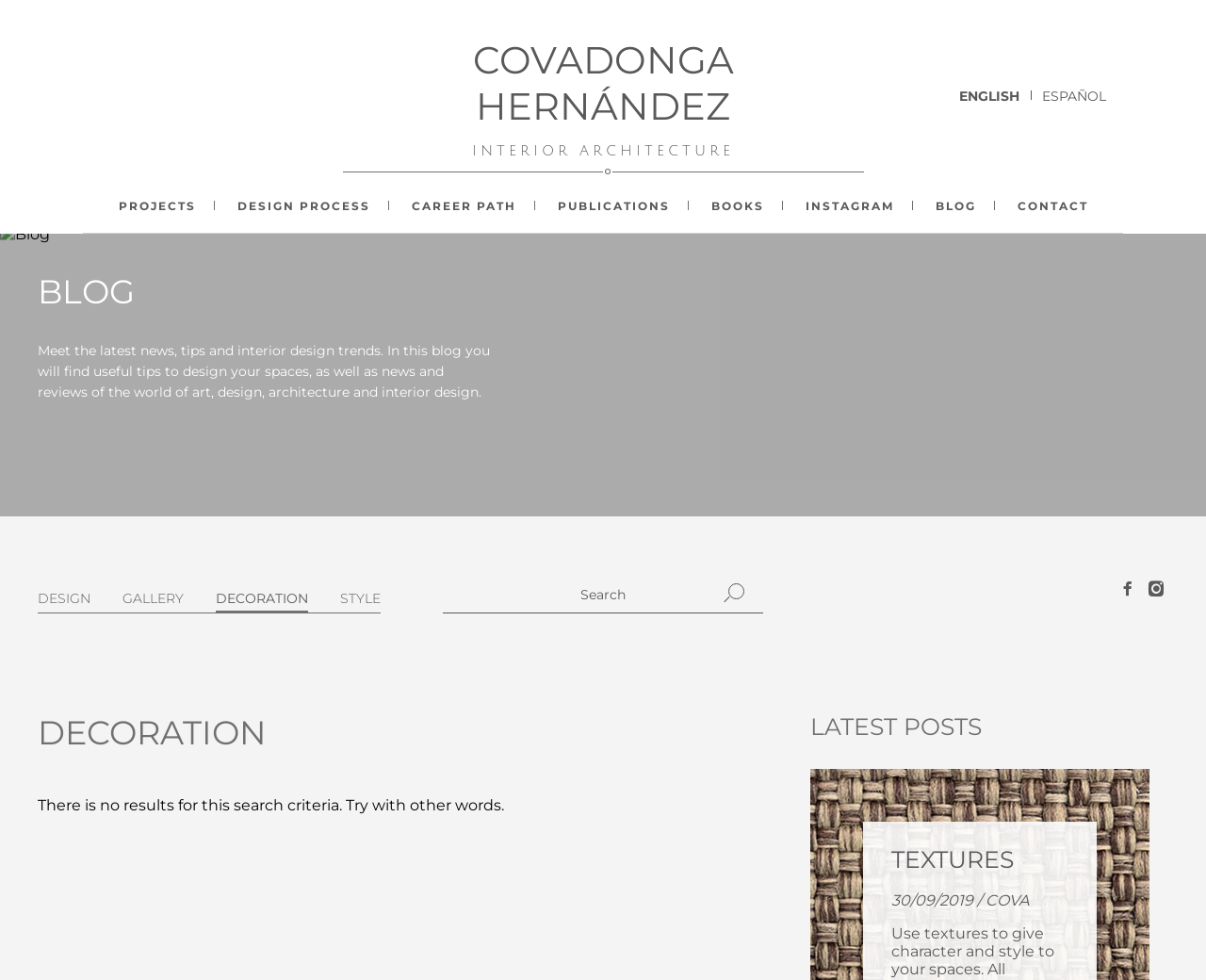Find the UI element described as: "input value="Search" name="search"" and predict its bounding box coordinates. Ensure the coordinates are four float numbers between 0 and 1, [left, top, right, bottom].

[0.367, 0.588, 0.633, 0.626]